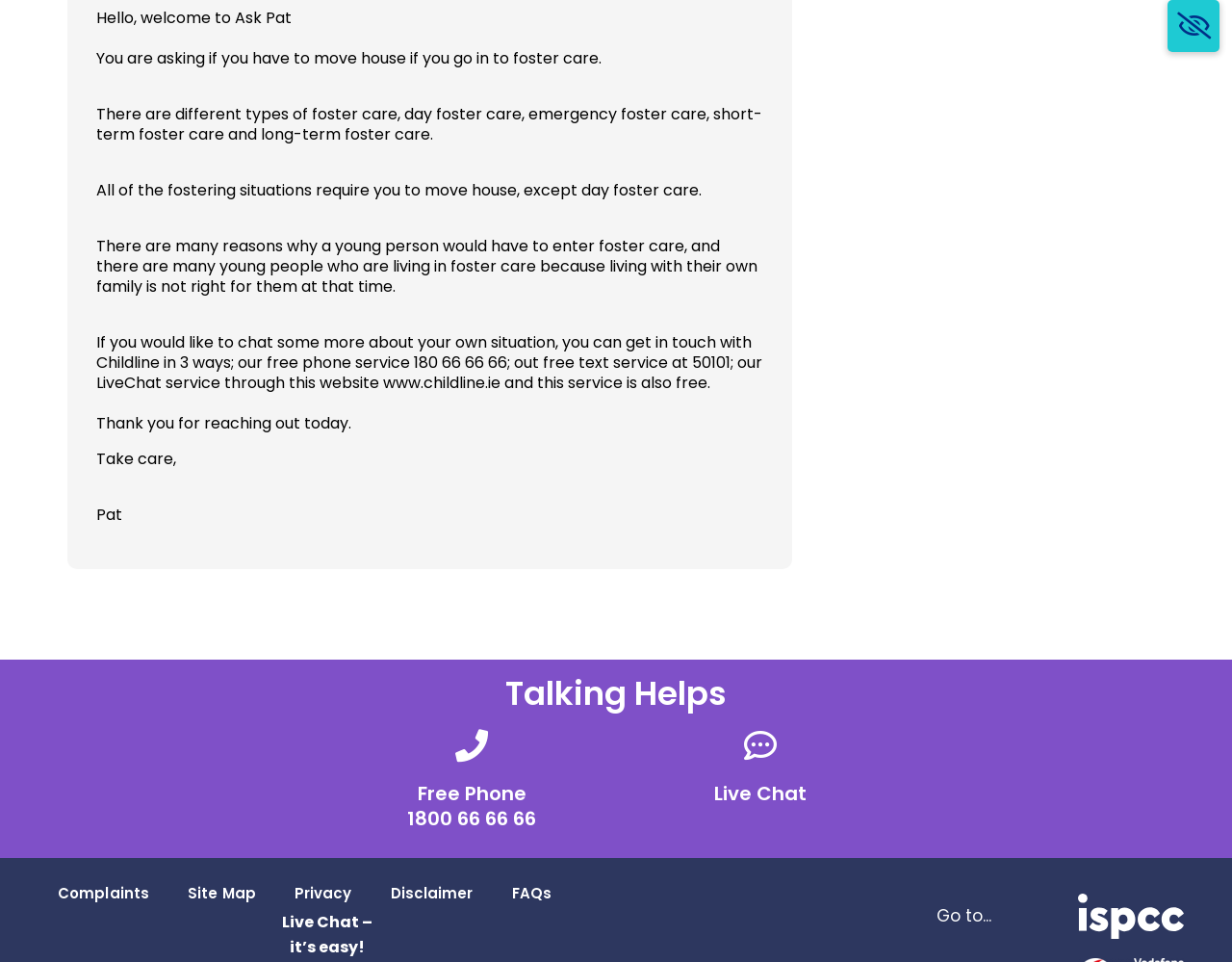Based on the element description, predict the bounding box coordinates (top-left x, top-left y, bottom-right x, bottom-right y) for the UI element in the screenshot: Micphone Array Voice Capture

None